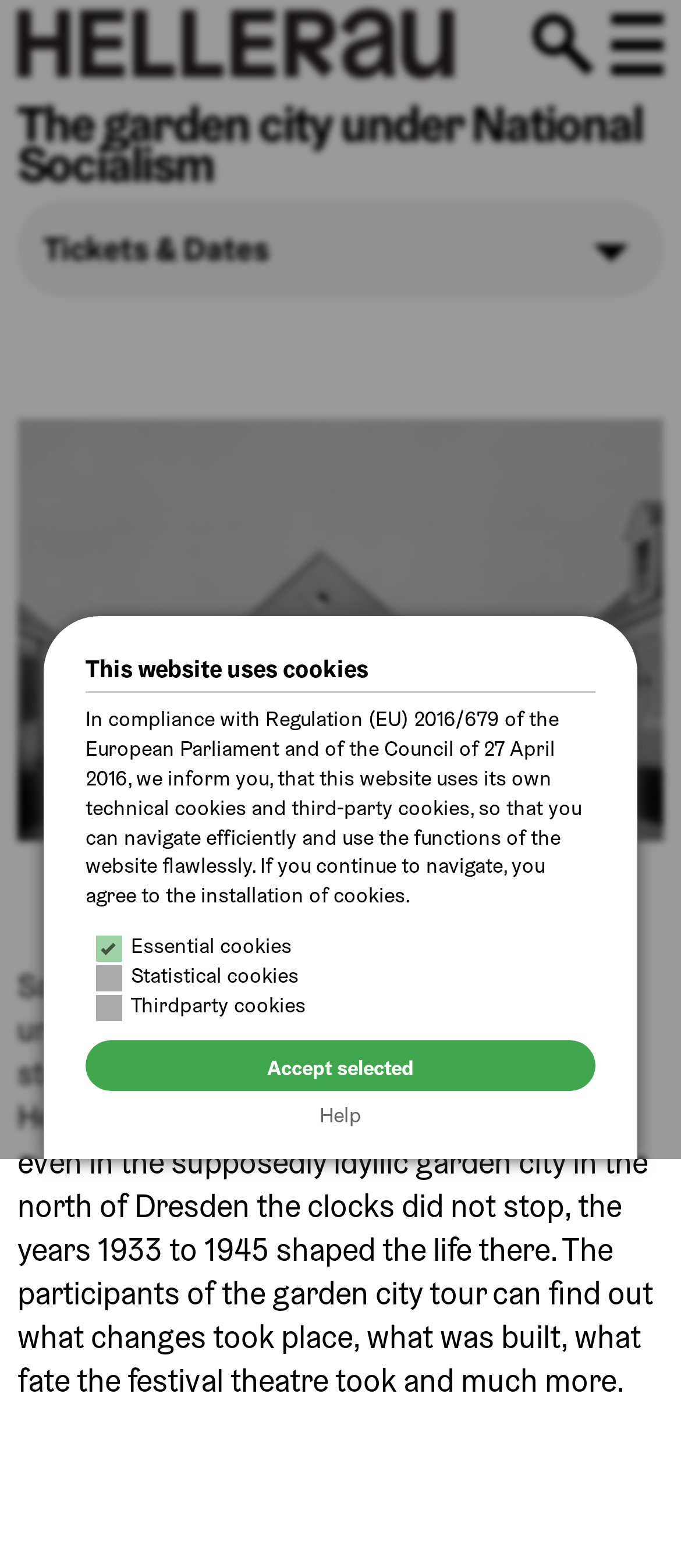Based on the element description: "parent_node: Statistical cookies value="statistic"", identify the bounding box coordinates for this UI element. The coordinates must be four float numbers between 0 and 1, listed as [left, top, right, bottom].

[0.215, 0.623, 0.249, 0.638]